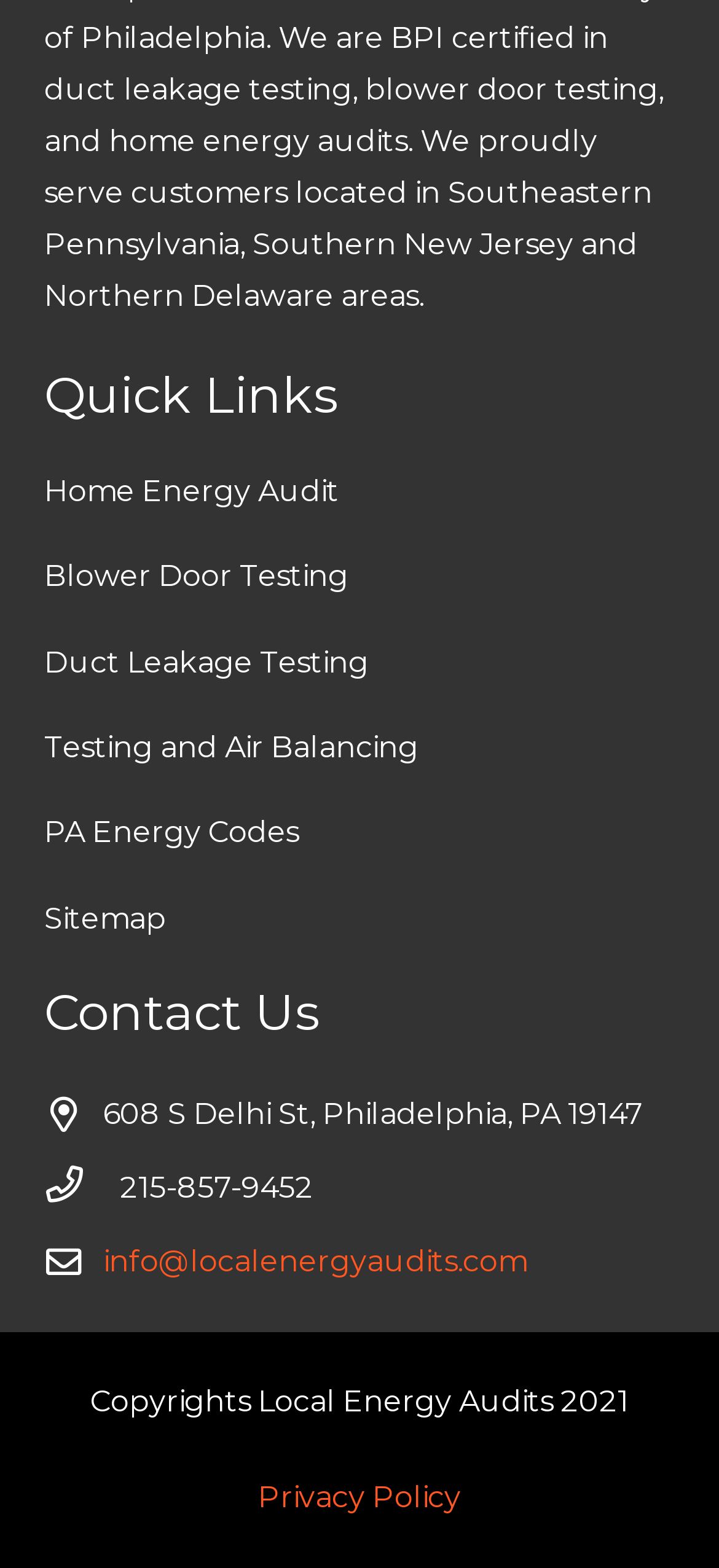Using the details from the image, please elaborate on the following question: What year is the copyright for?

I found the copyright information at the bottom of the page, which states 'Copyrights Local Energy Audits 2021', indicating that the copyright is for the year 2021.